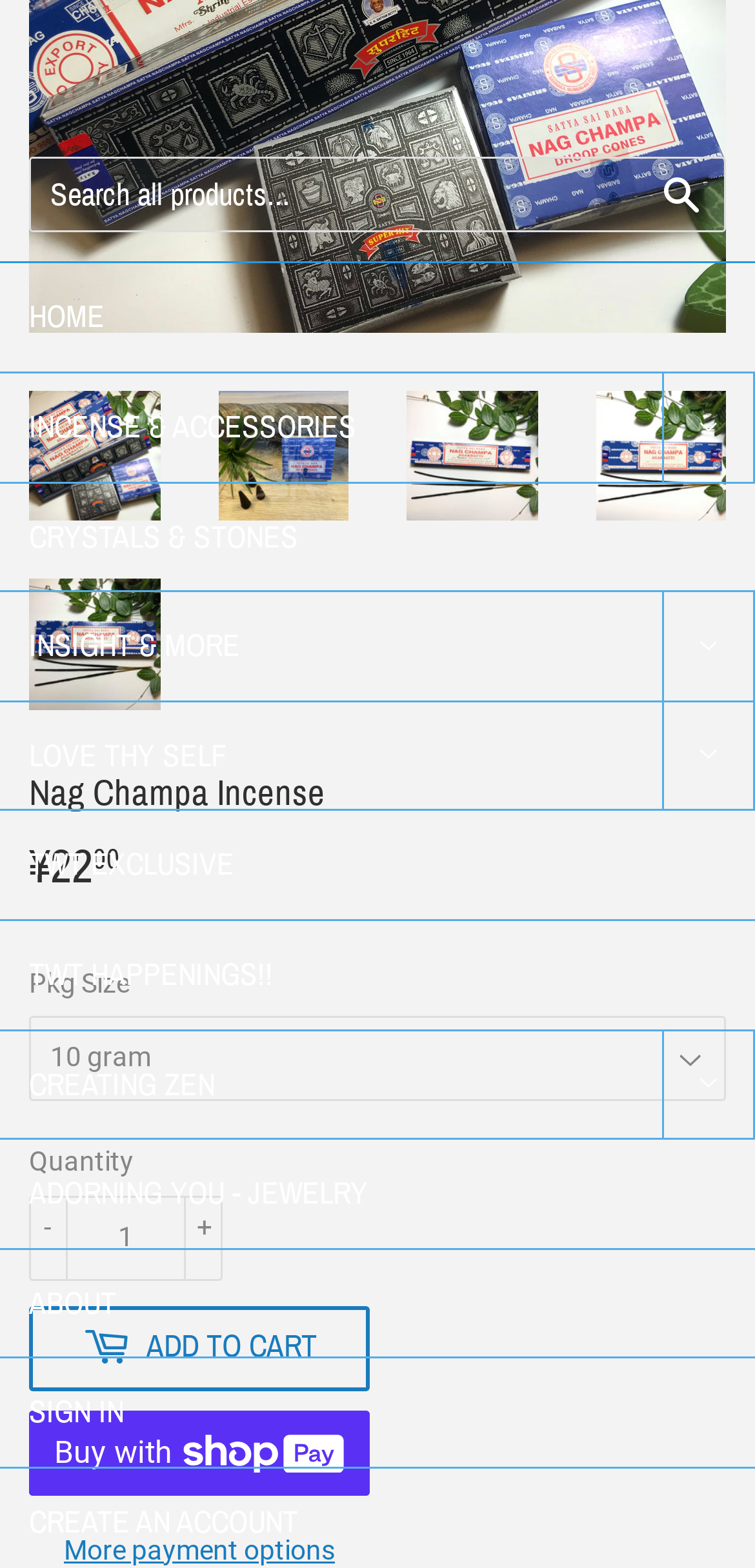Using the element description: "aria-label="Open menu"", determine the bounding box coordinates for the specified UI element. The coordinates should be four float numbers between 0 and 1, [left, top, right, bottom].

None